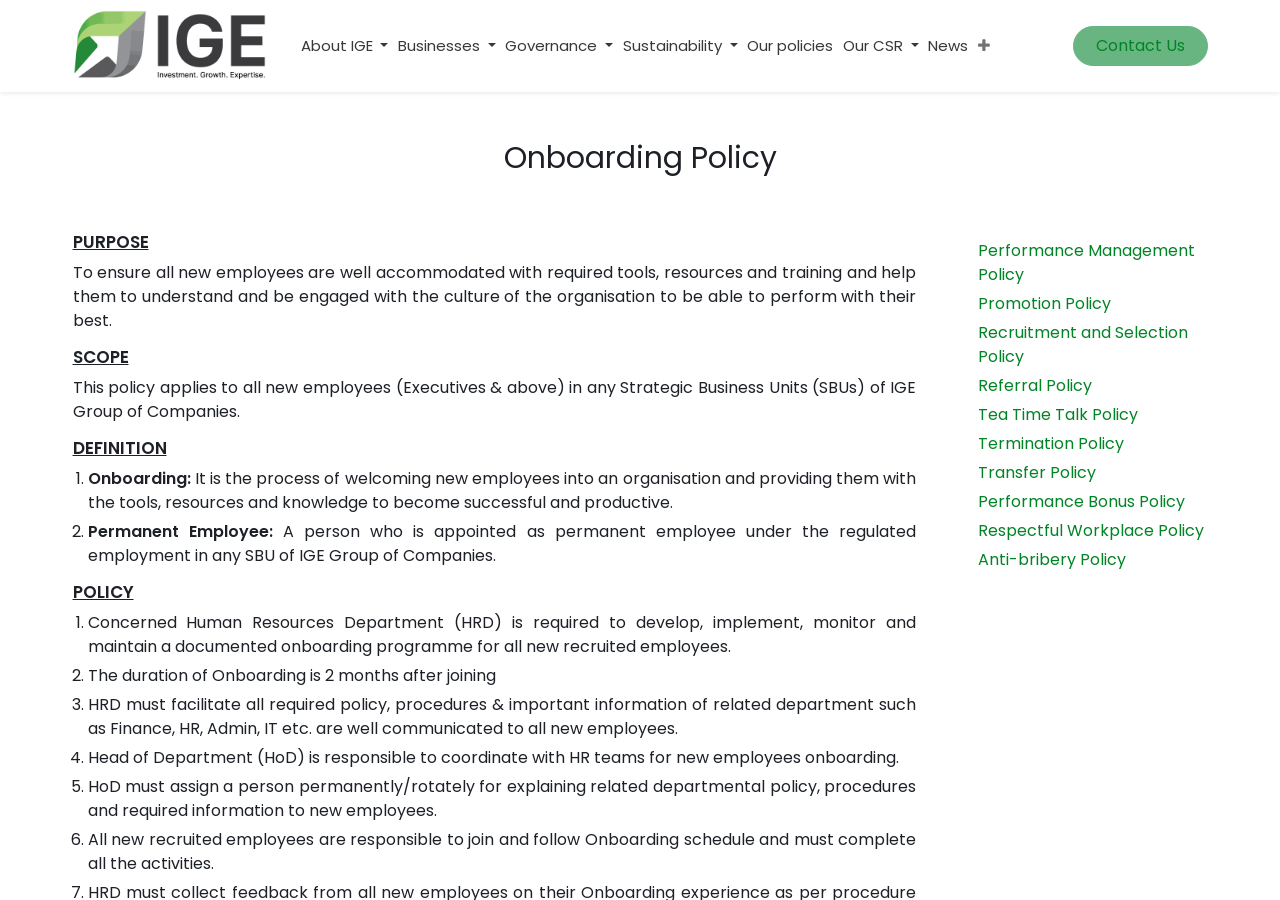How long is the onboarding duration?
Based on the visual, give a brief answer using one word or a short phrase.

2 months